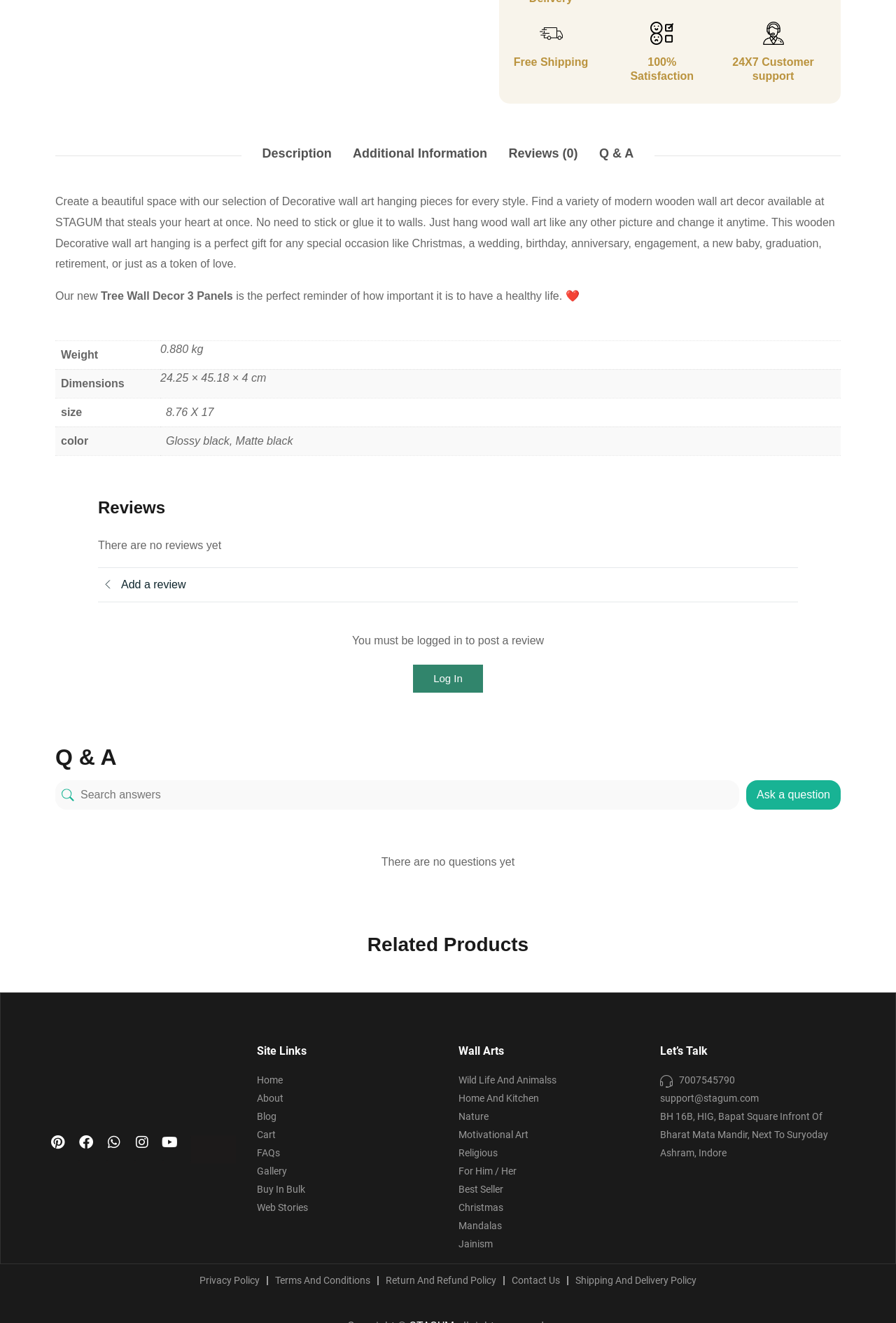Could you determine the bounding box coordinates of the clickable element to complete the instruction: "Click on the 'Description' tab"? Provide the coordinates as four float numbers between 0 and 1, i.e., [left, top, right, bottom].

[0.269, 0.107, 0.384, 0.128]